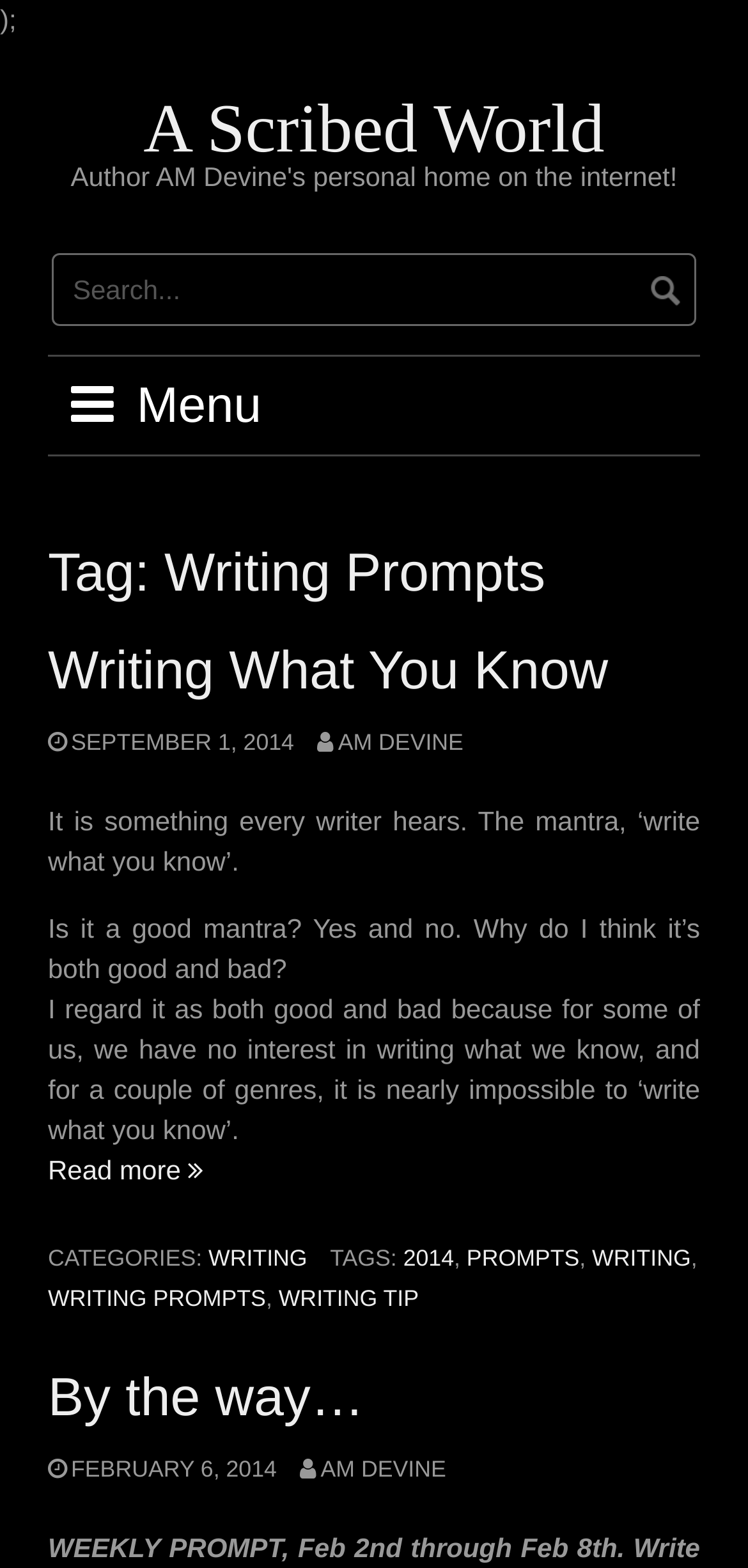Please extract the webpage's main title and generate its text content.

Tag: Writing Prompts